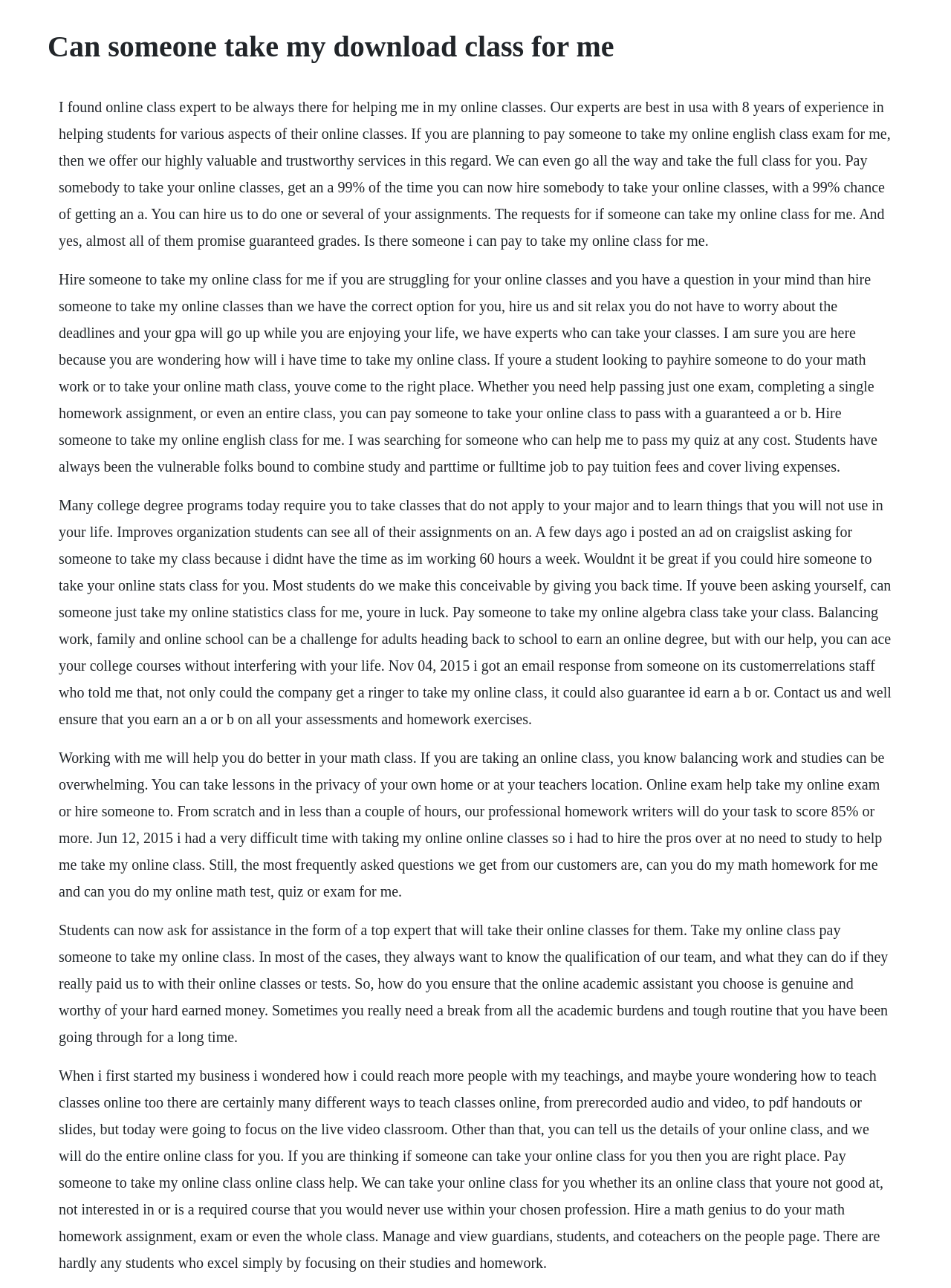Provide an in-depth caption for the contents of the webpage.

The webpage appears to be a service offering academic assistance, specifically online class taking and homework help. At the top, there is a heading that reads "Can someone take my download class for me". Below this heading, there are five blocks of text that describe the services offered.

The first block of text explains that the service has experts who can help with online classes and assignments, with a guarantee of high grades. The second block of text highlights the benefits of hiring someone to take online classes, including having more free time and improving one's GPA.

The third block of text discusses the challenges of balancing work, family, and online school, and how the service can help alleviate this burden. It also mentions that the service can guarantee high grades in online classes.

The fourth block of text focuses on math classes, explaining that the service can help with online math homework, exams, and classes. It also mentions that the service has professional homework writers who can complete tasks quickly and accurately.

The fifth and final block of text emphasizes the convenience of hiring someone to take online classes, and how the service can help students who are struggling with their academic workload. It also mentions that the service can take entire online classes for students, including those that they may not be interested in or good at.